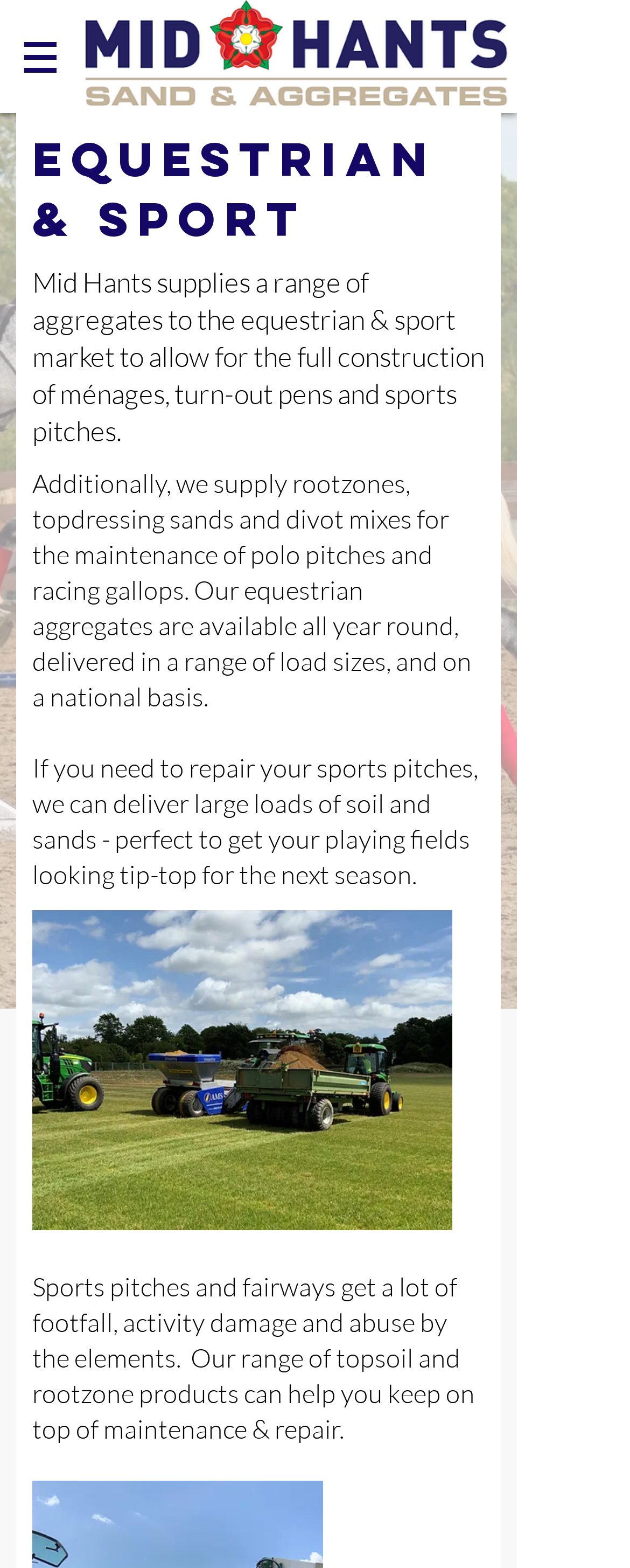Generate an in-depth caption that captures all aspects of the webpage.

The webpage is about Mid Hants, a company that supplies aggregates, specifically focusing on the equestrian and sport market. At the top left corner, there is a navigation menu labeled "Site" with a button that has a popup menu. Next to the navigation menu, there is an image of the company logo, "SAND AND AGG LOGO.PNG", which takes up most of the top section of the page.

Below the logo, there is a heading that reads "Equestrian & Sport". Underneath the heading, there are three paragraphs of text that describe the company's products and services for the equestrian and sport market. The text explains that Mid Hants supplies aggregates for the construction of ménages, turn-out pens, and sports pitches, as well as rootzones, topdressing sands, and divot mixes for the maintenance of polo pitches and racing gallops.

To the right of the second paragraph, there is an image related to "sports pitch sand". The third paragraph mentions the importance of maintenance and repair of sports pitches and fairways, and how Mid Hants' range of topsoil and rootzone products can help with that. Overall, the webpage provides information about Mid Hants' products and services for the equestrian and sport market.